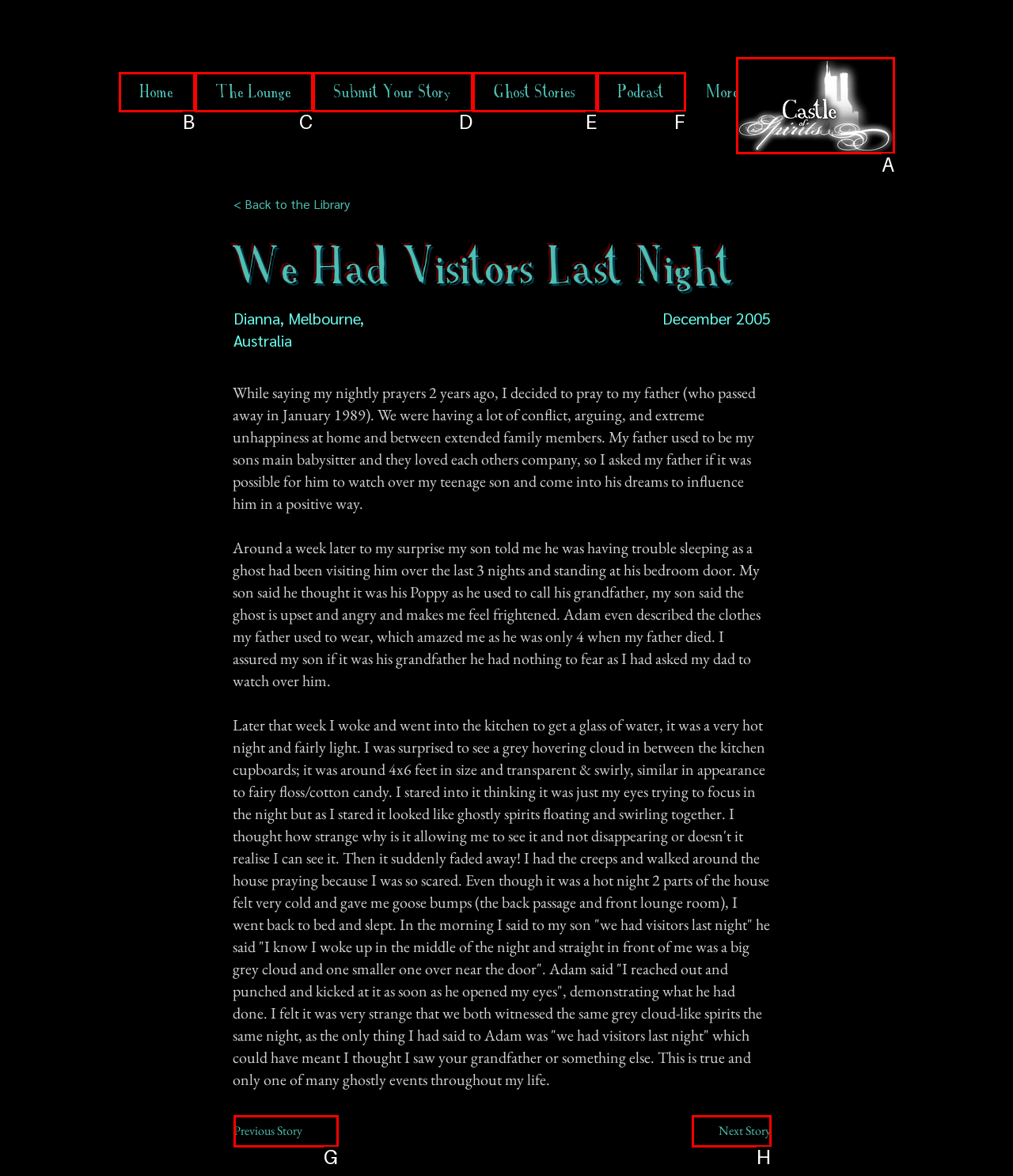For the instruction: Click the 'Logo' link, determine the appropriate UI element to click from the given options. Respond with the letter corresponding to the correct choice.

A